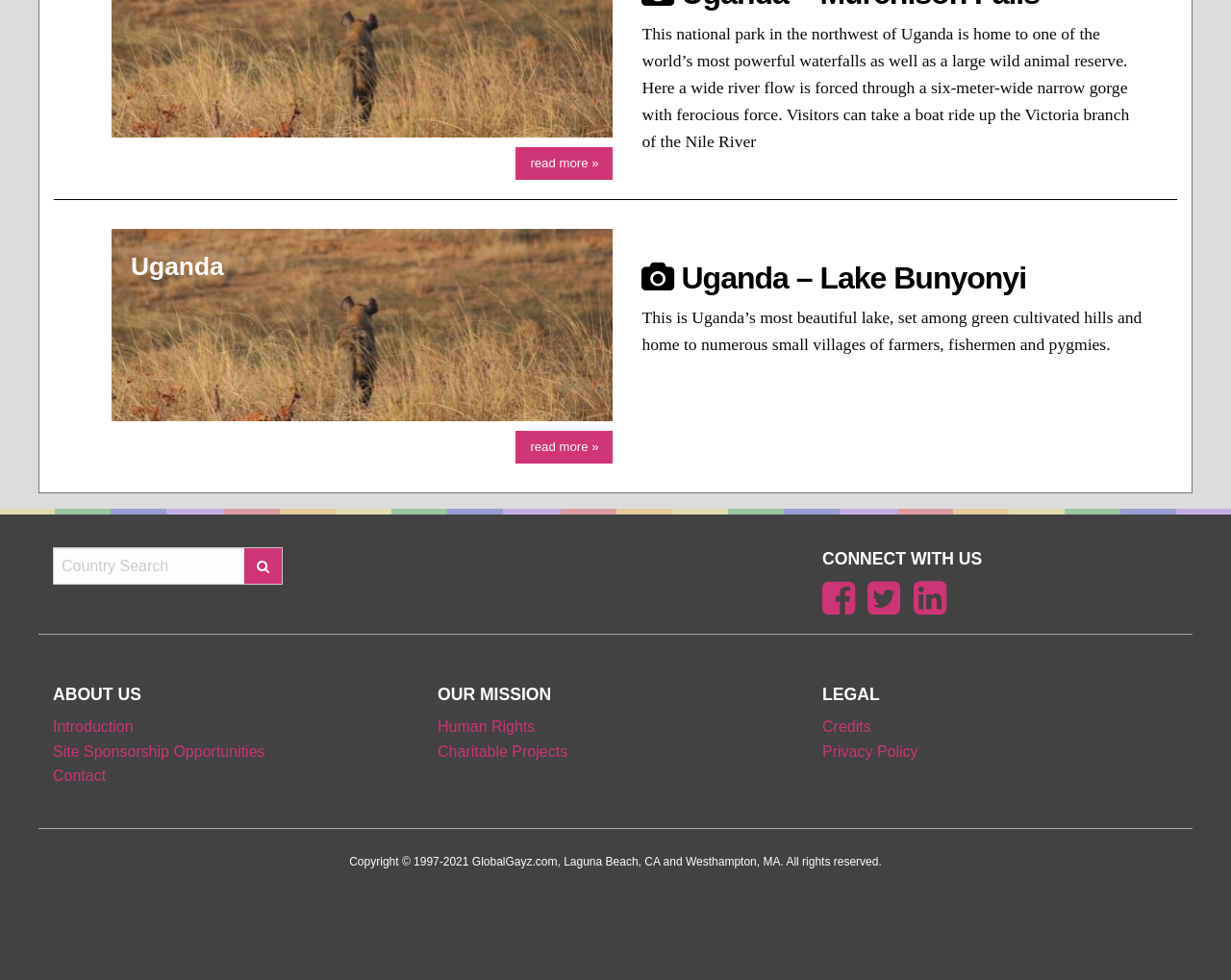Reply to the question with a single word or phrase:
What is the copyright information of the website?

Copyright 1997-2021 GlobalGayz.com